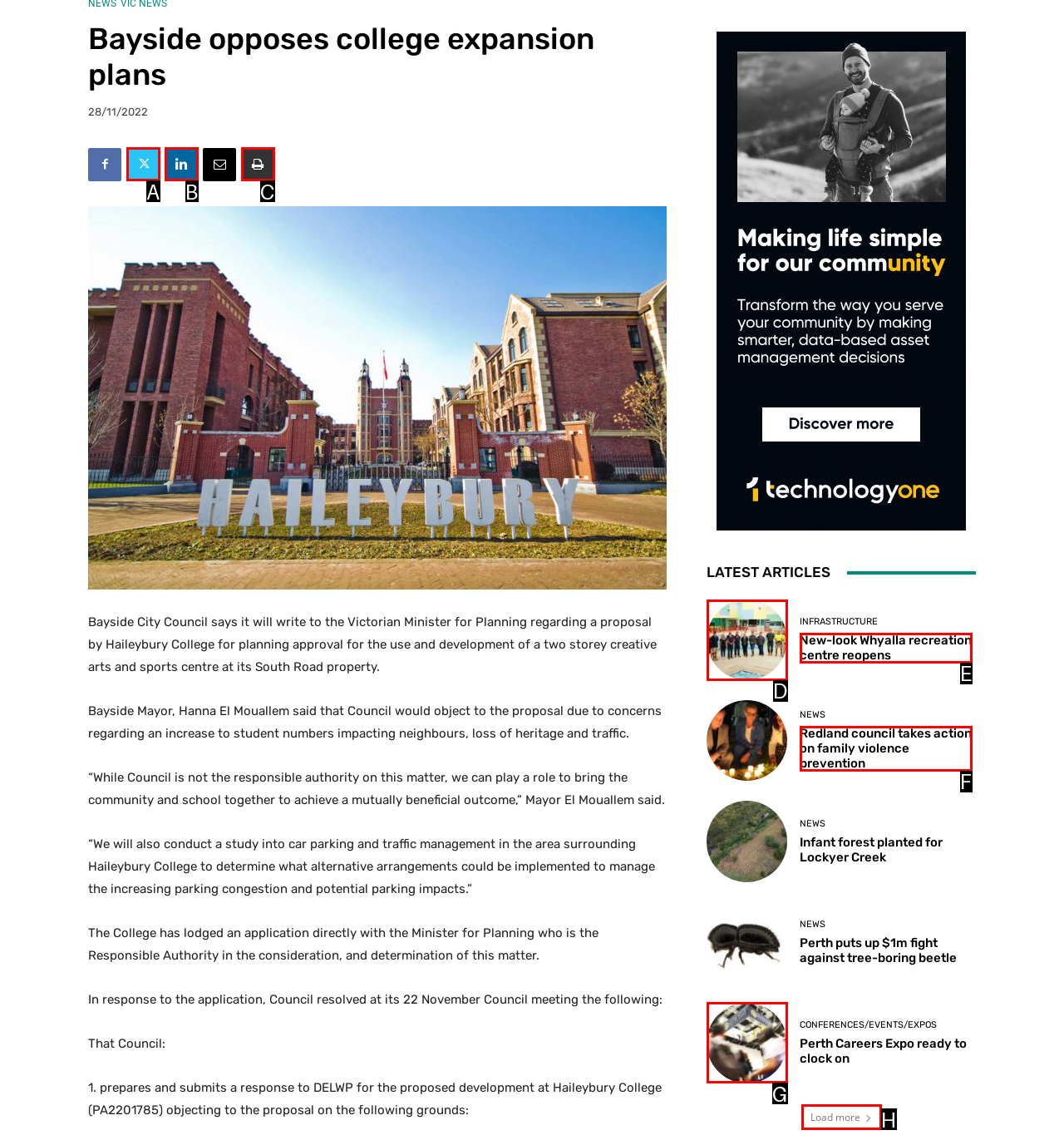Select the letter that corresponds to the description: New-look Whyalla recreation centre reopens. Provide your answer using the option's letter.

E